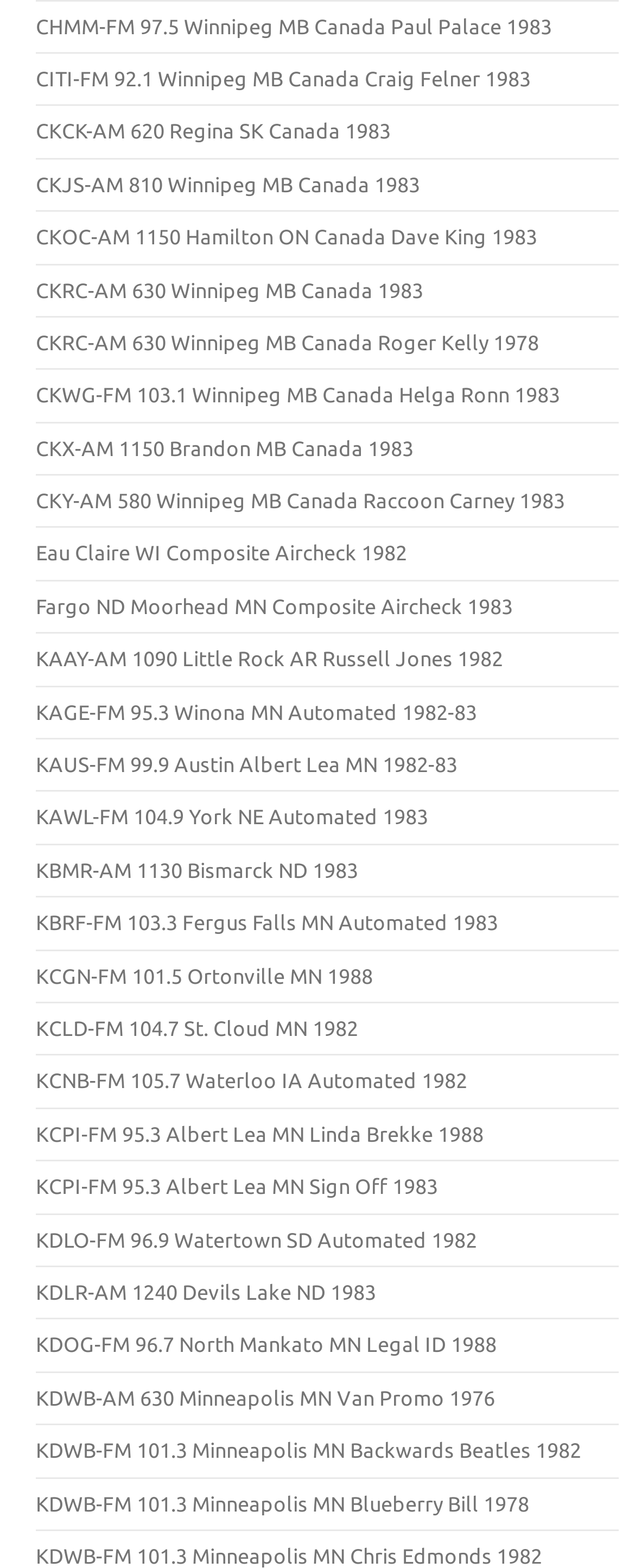Please locate the bounding box coordinates of the region I need to click to follow this instruction: "Visit CITI-FM 92.1 Winnipeg MB Canada Craig Felner 1983".

[0.056, 0.043, 0.836, 0.057]